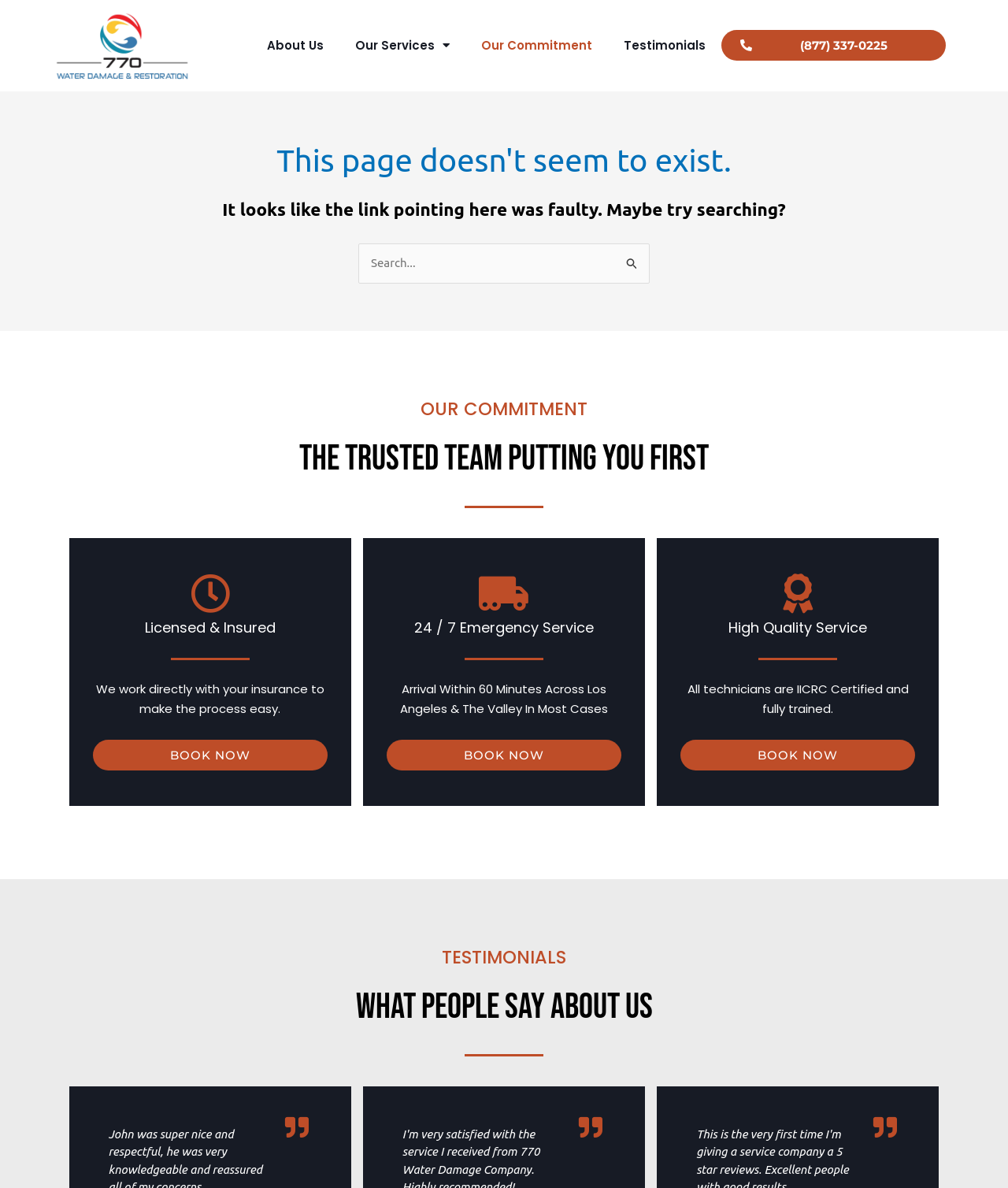Refer to the image and provide an in-depth answer to the question: 
What is the phone number on this page?

I found the phone number by looking at the link element with the text '(877) 337-0225' which is a sibling of the 'About Us' link element.